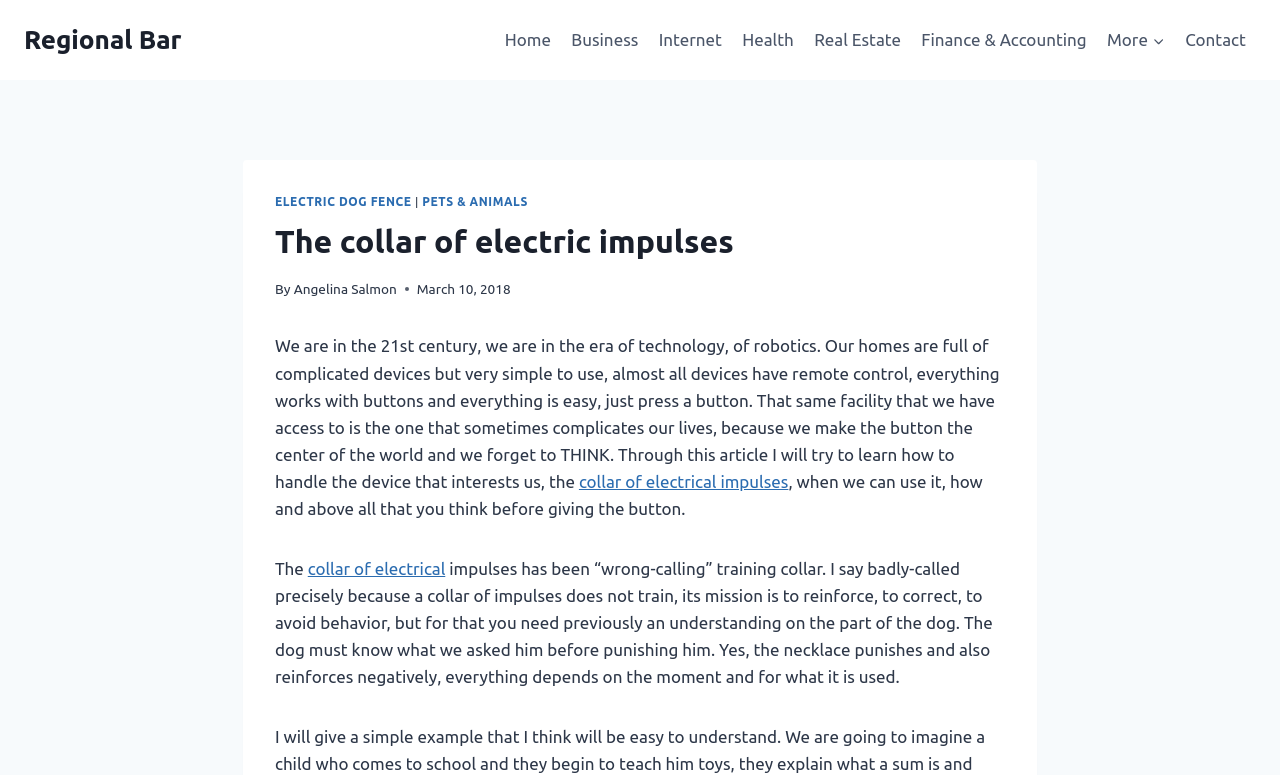Kindly determine the bounding box coordinates of the area that needs to be clicked to fulfill this instruction: "Click on ELECTRIC DOG FENCE".

[0.215, 0.252, 0.322, 0.268]